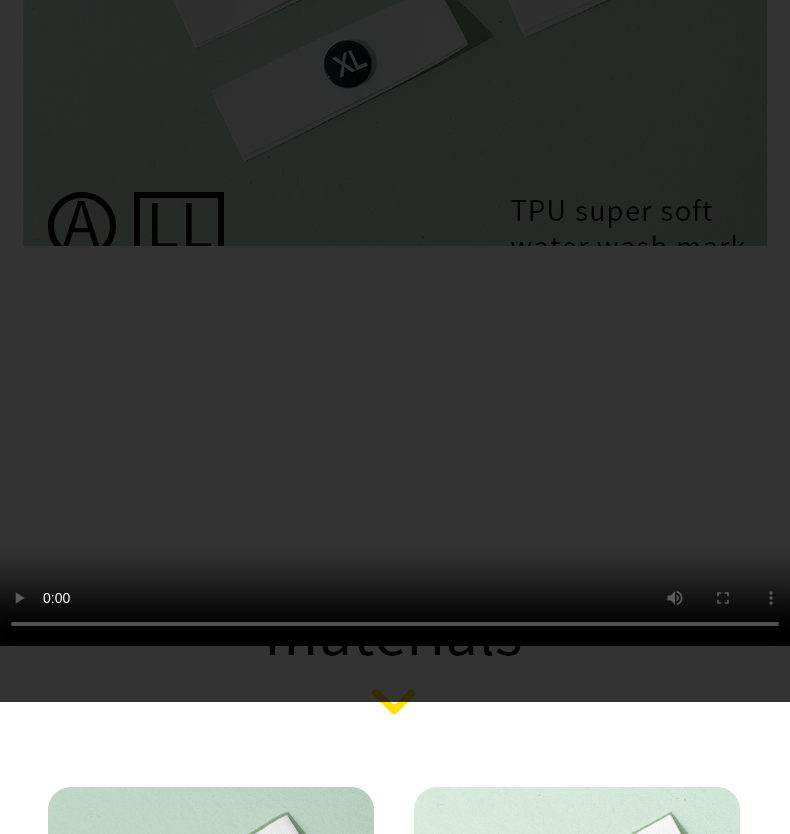Produce a meticulous caption for the image.

The image features a set of clothing labels with various heat transfer symbols, presented on a soft green background. Prominently displayed are tags indicating sizes, including "XL," designed in a sleek and modern style. The labels are crafted from TPU, emphasizing their super soft and water-wash properties, making them suitable for various garments. This design highlights the practical elements of clothing labeling while also showcasing the aesthetic appeal of the materials used. Below the image, a video player interface is visible but not active, suggesting that further visual or explanatory content may accompany the image, enhancing the viewer’s understanding of the labels and their functions.